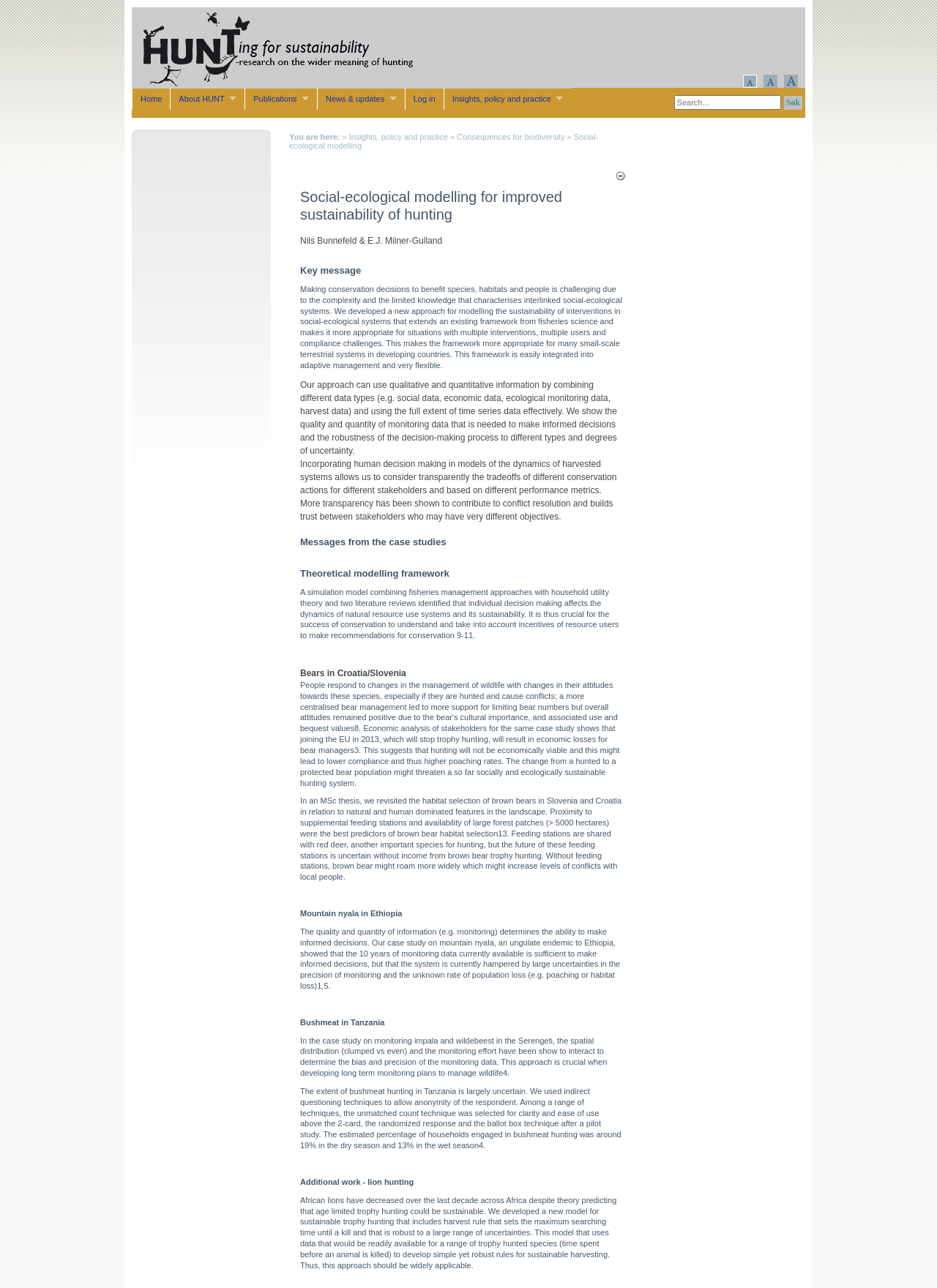Identify the bounding box for the element characterized by the following description: "Insights, policy and practice".

[0.473, 0.068, 0.61, 0.085]